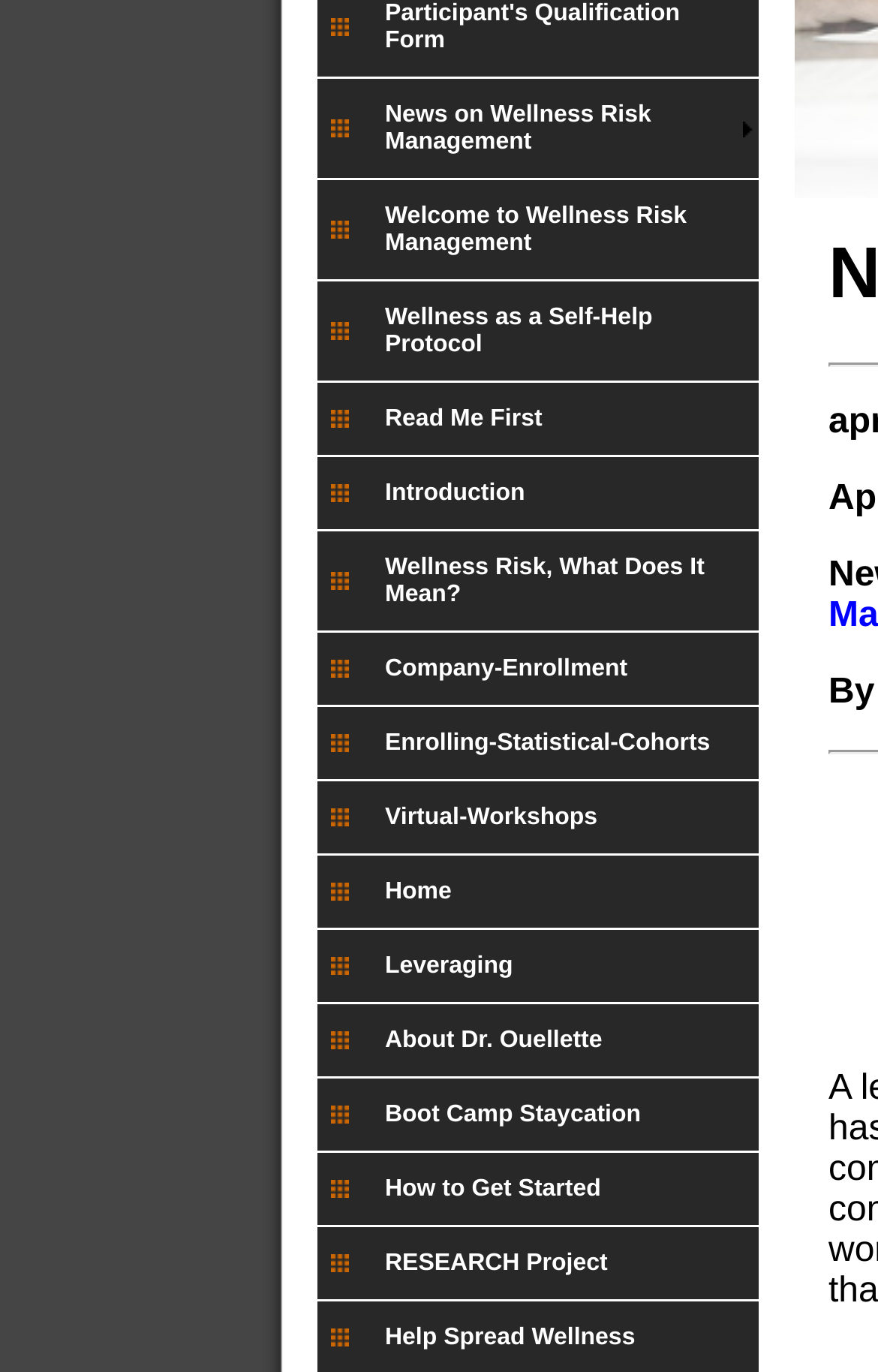Locate the bounding box of the UI element described by: "Wellness as a Self-Help Protocol" in the given webpage screenshot.

[0.438, 0.222, 0.838, 0.261]